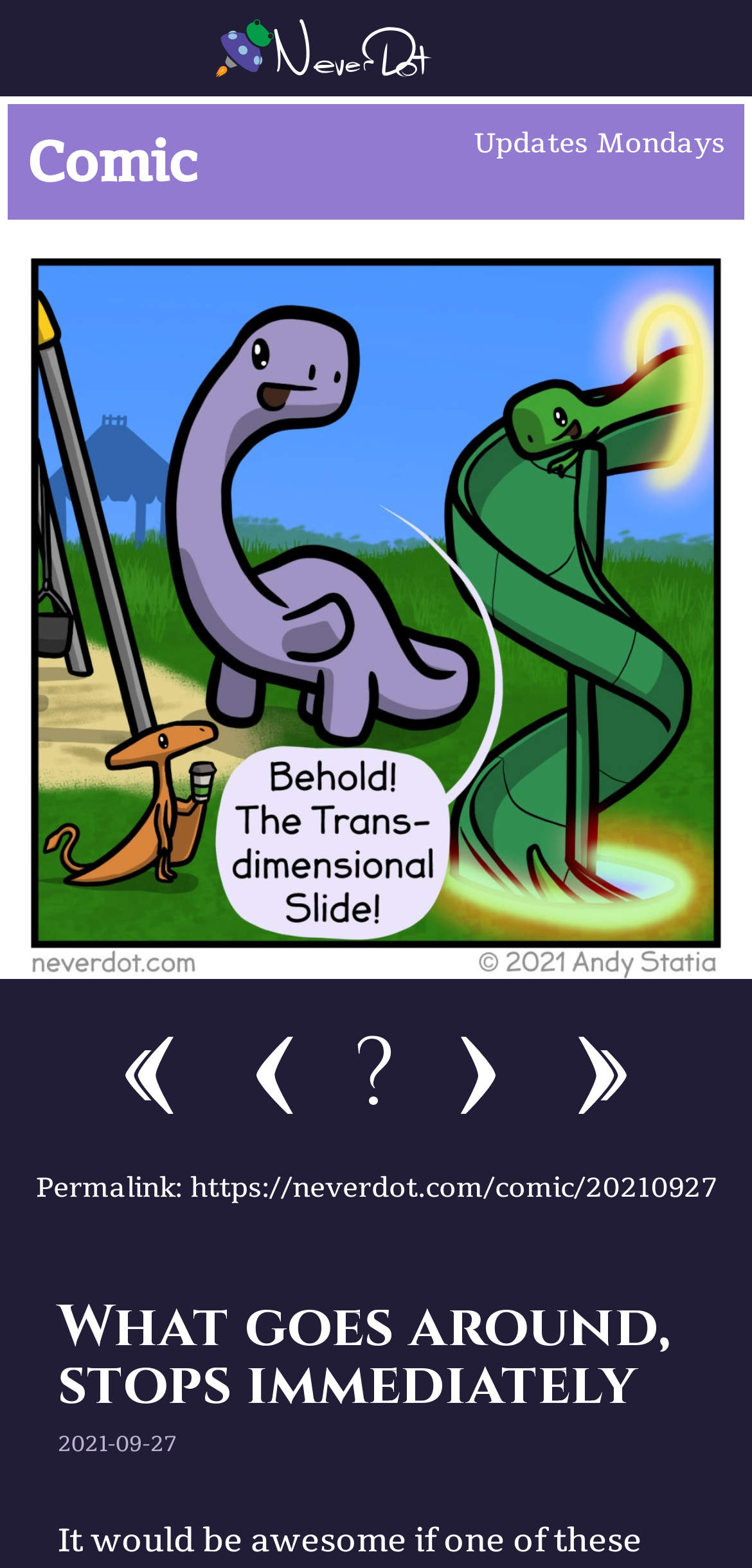Look at the image and give a detailed response to the following question: How many navigation links are there?

There are five navigation links: 'View first comic', 'View previous comic', '?', 'View next comic', and 'View newest comic'. These links are located at the bottom of the webpage and are used to navigate through the comic strips.